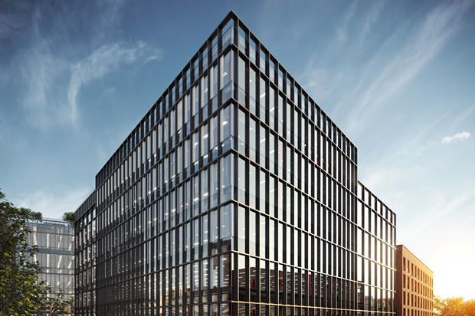What is the color of the sky in the image?
Please provide a single word or phrase in response based on the screenshot.

Blue